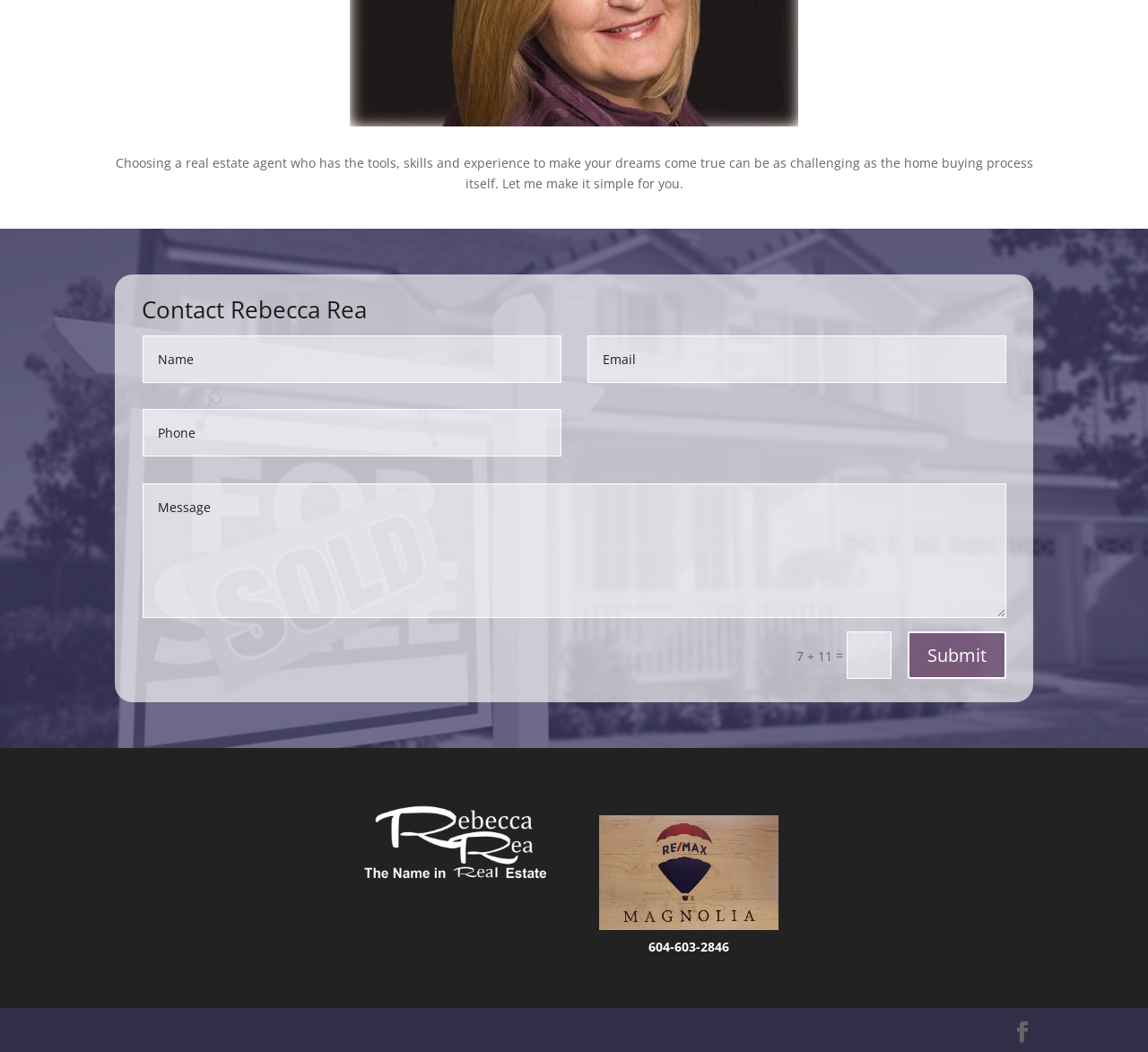What is the function of the button?
Using the information from the image, give a concise answer in one word or a short phrase.

Submit